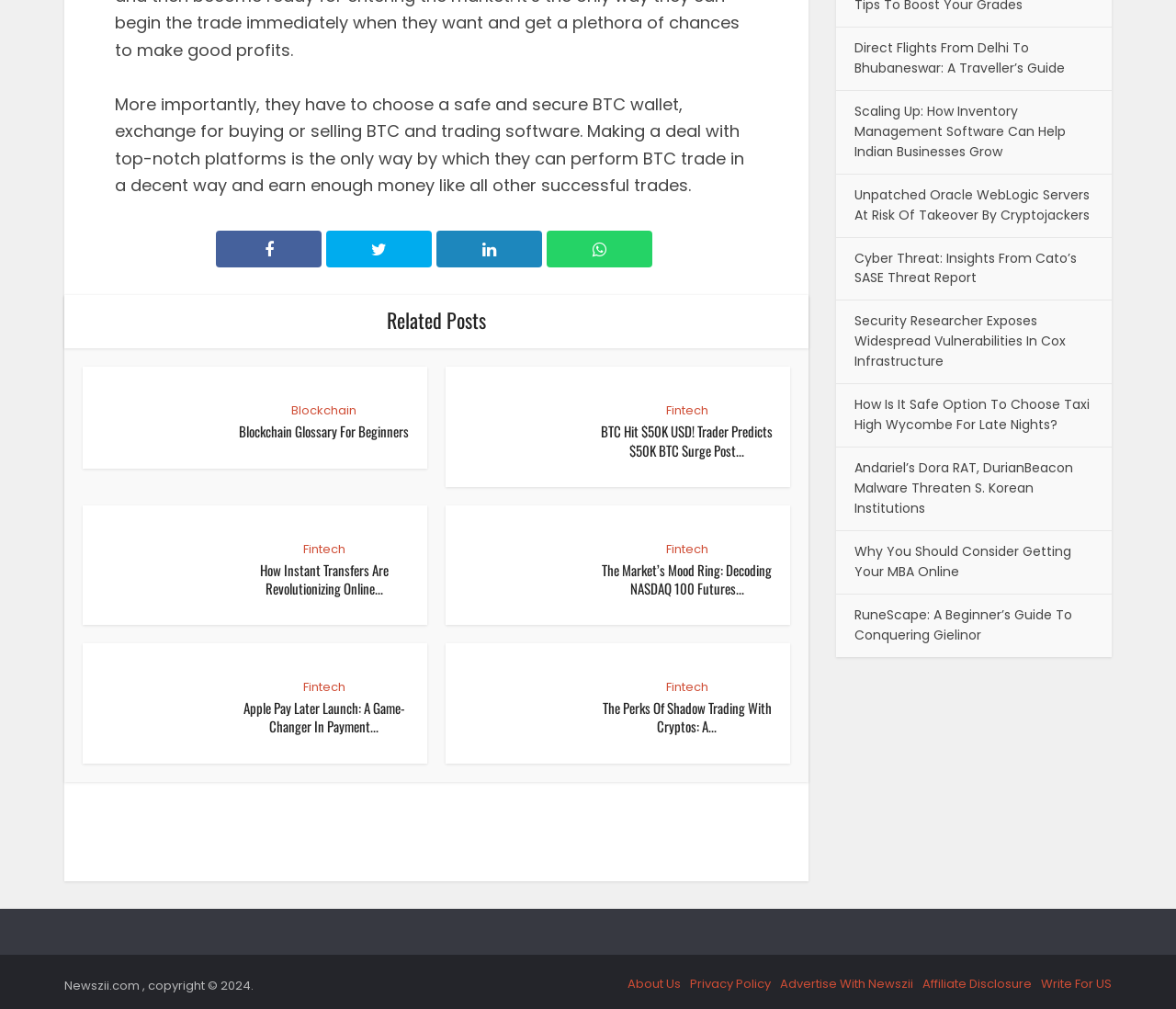Locate the bounding box coordinates of the clickable element to fulfill the following instruction: "Explore the Perks Of Shadow Trading With Cryptos". Provide the coordinates as four float numbers between 0 and 1 in the format [left, top, right, bottom].

[0.379, 0.638, 0.492, 0.729]